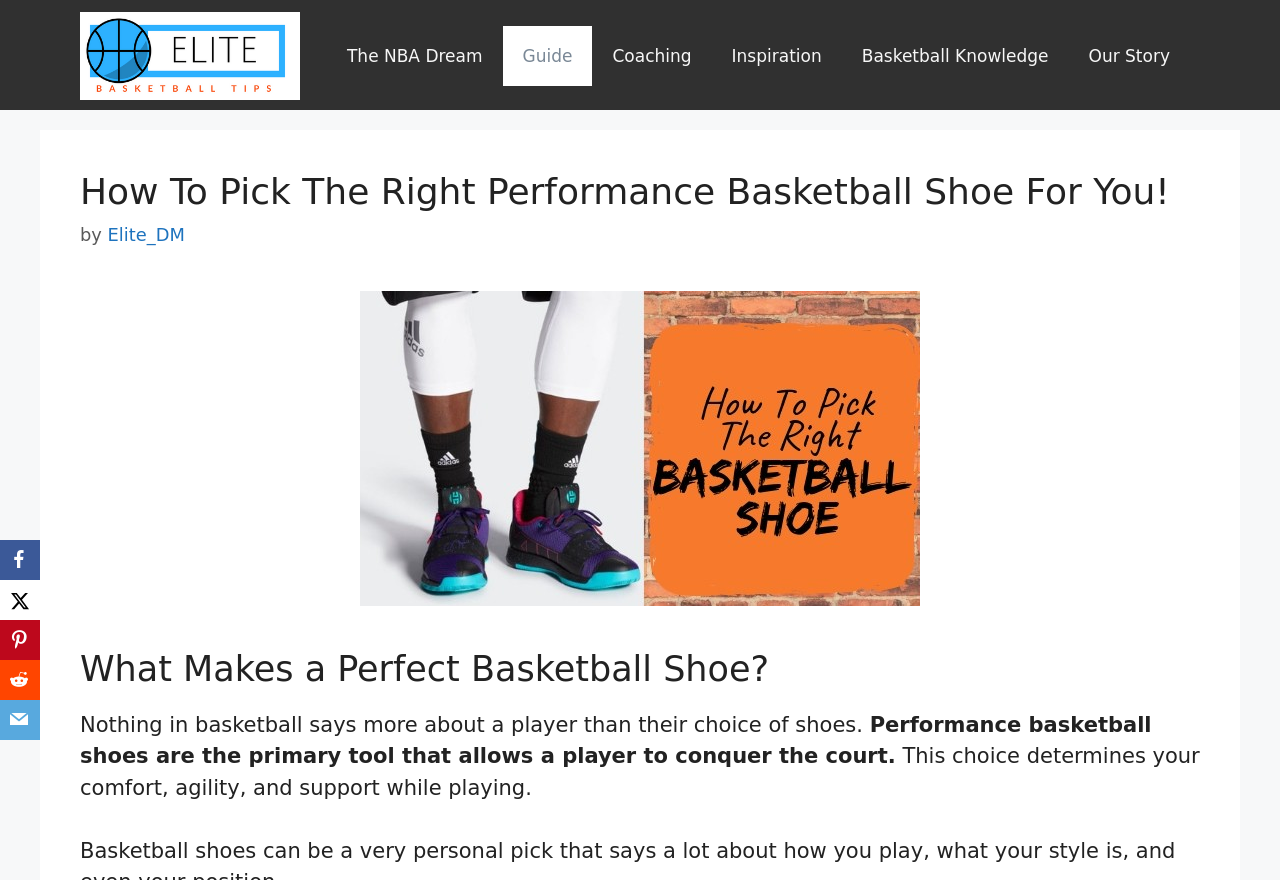Find the bounding box coordinates of the clickable area that will achieve the following instruction: "Click on the 'Elite Basketball Tips' link".

[0.062, 0.049, 0.234, 0.076]